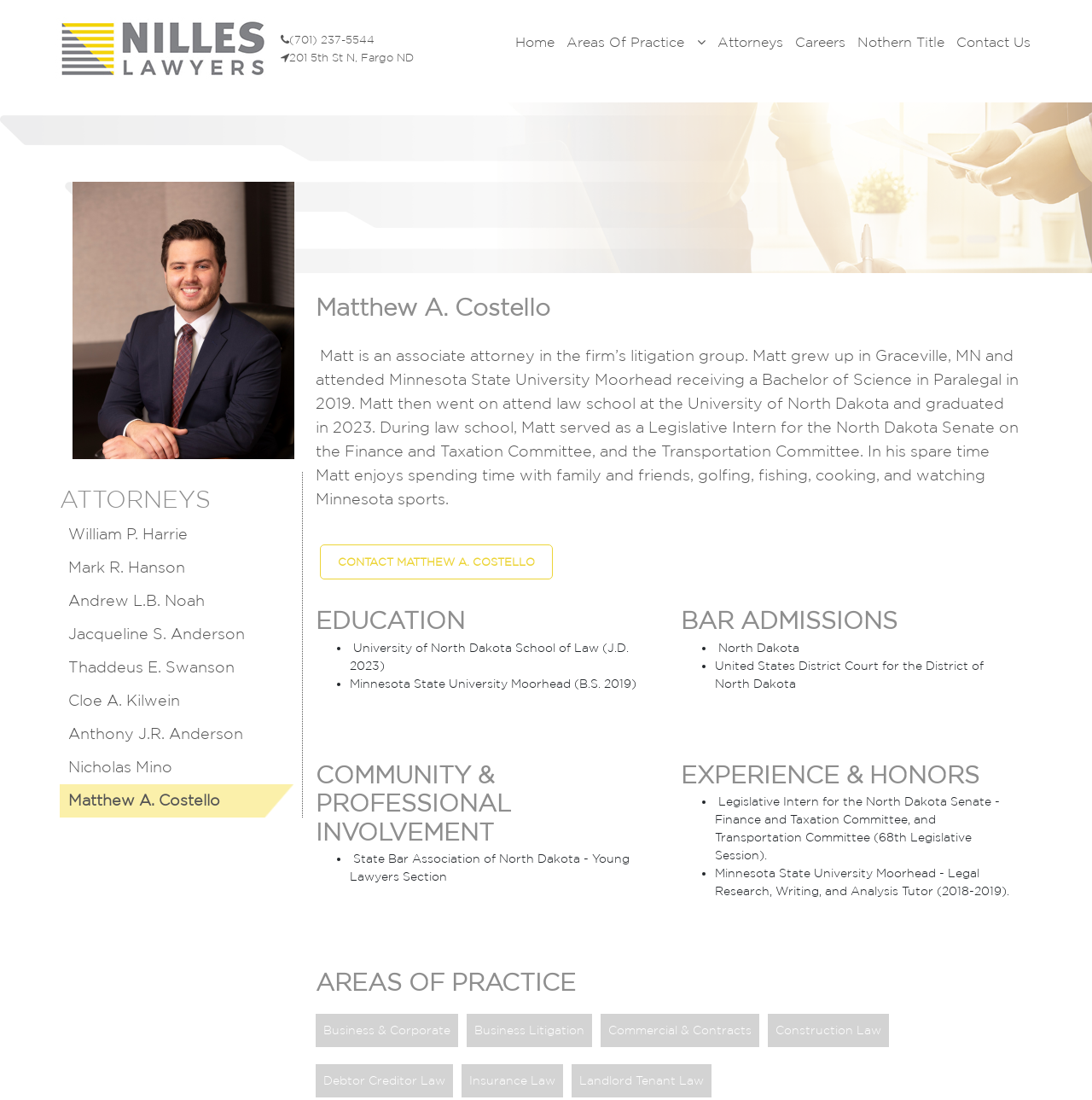Answer this question using a single word or a brief phrase:
What areas of practice does Matthew A. Costello specialize in?

Business & Corporate, Business Litigation, etc.